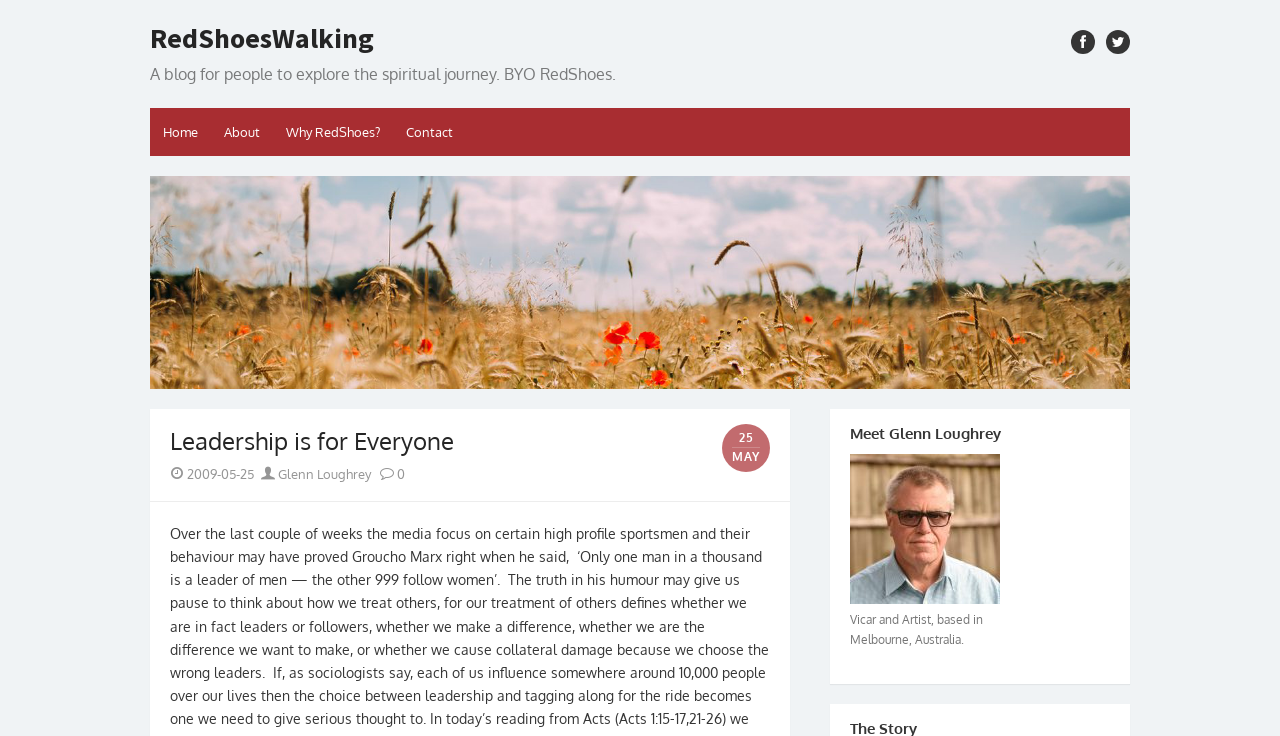Specify the bounding box coordinates of the element's region that should be clicked to achieve the following instruction: "View the post with 76 views". The bounding box coordinates consist of four float numbers between 0 and 1, in the format [left, top, right, bottom].

None